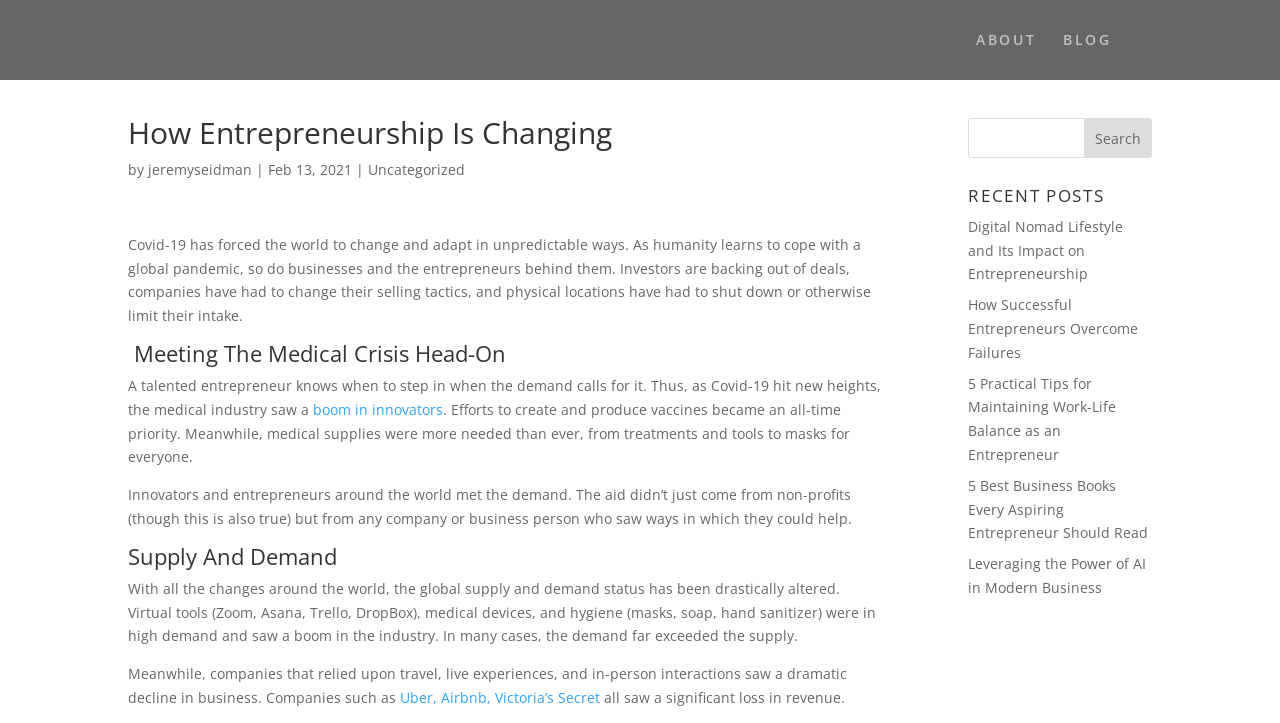Please determine the bounding box coordinates of the section I need to click to accomplish this instruction: "Explore the recent post about leveraging AI in modern business".

[0.756, 0.766, 0.895, 0.826]